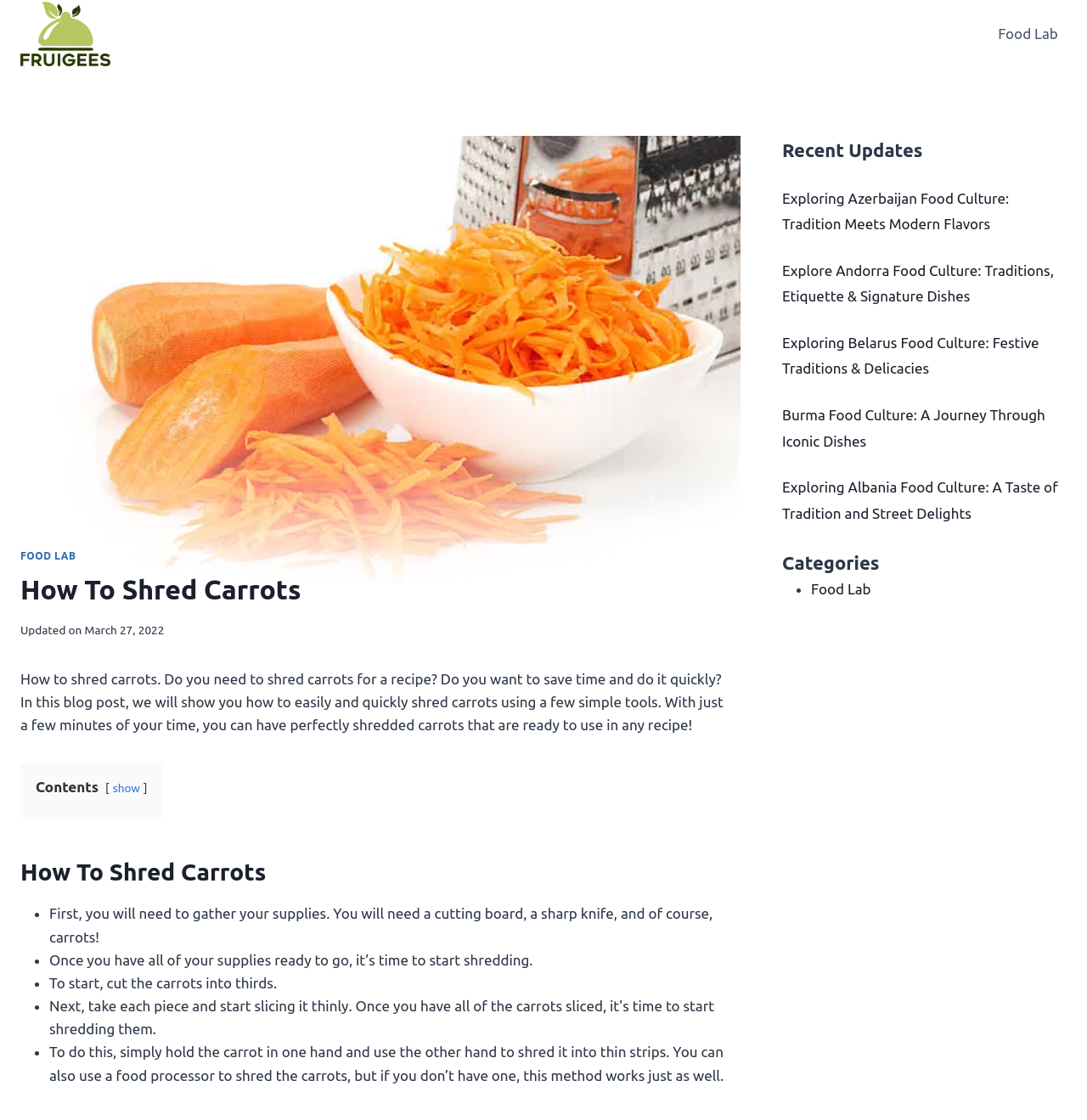Locate the bounding box coordinates of the clickable area needed to fulfill the instruction: "Read the article about How To Shred Carrots".

[0.019, 0.508, 0.673, 0.545]